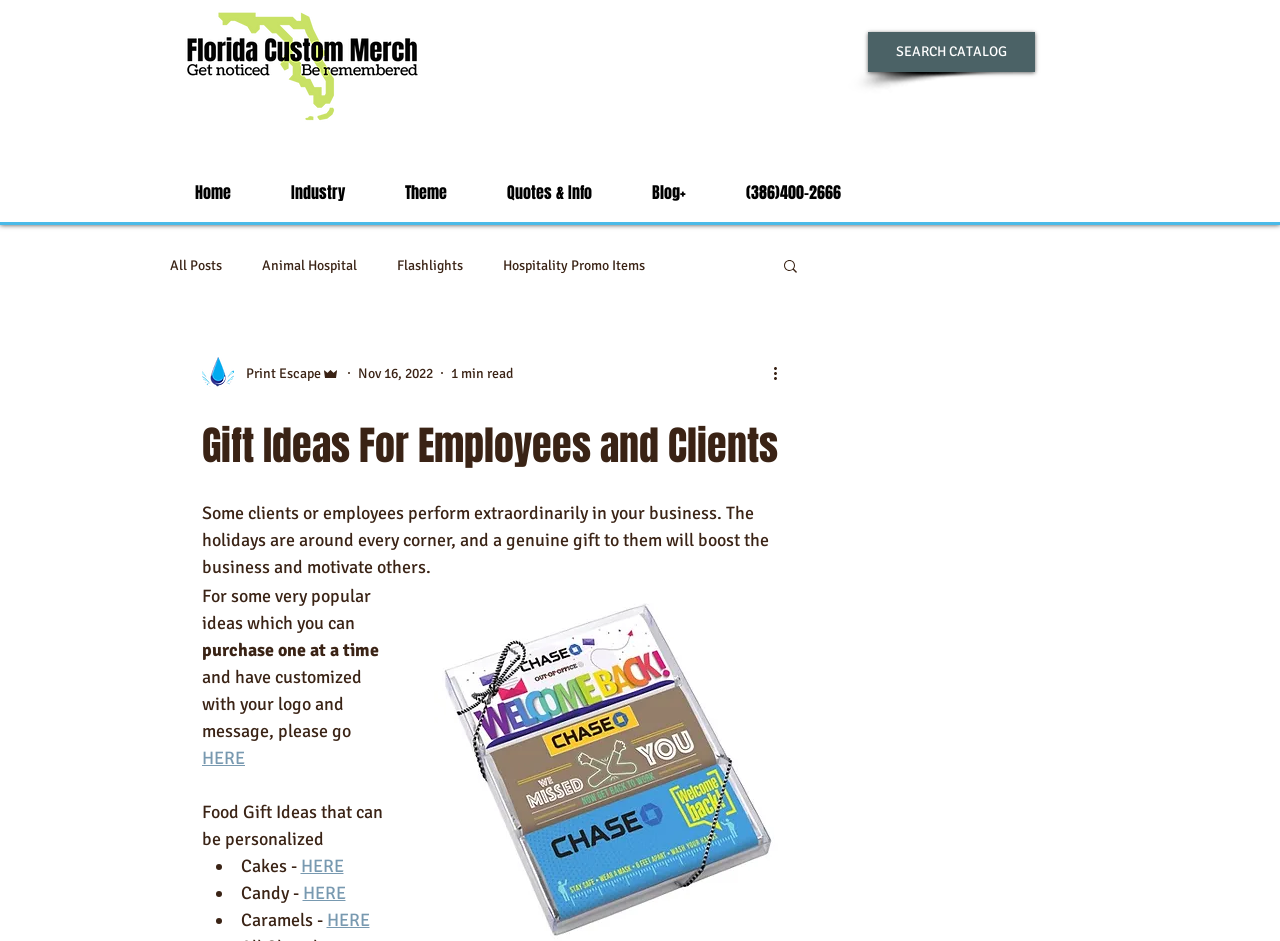How many links are there in the 'blog' navigation?
Using the visual information, respond with a single word or phrase.

21